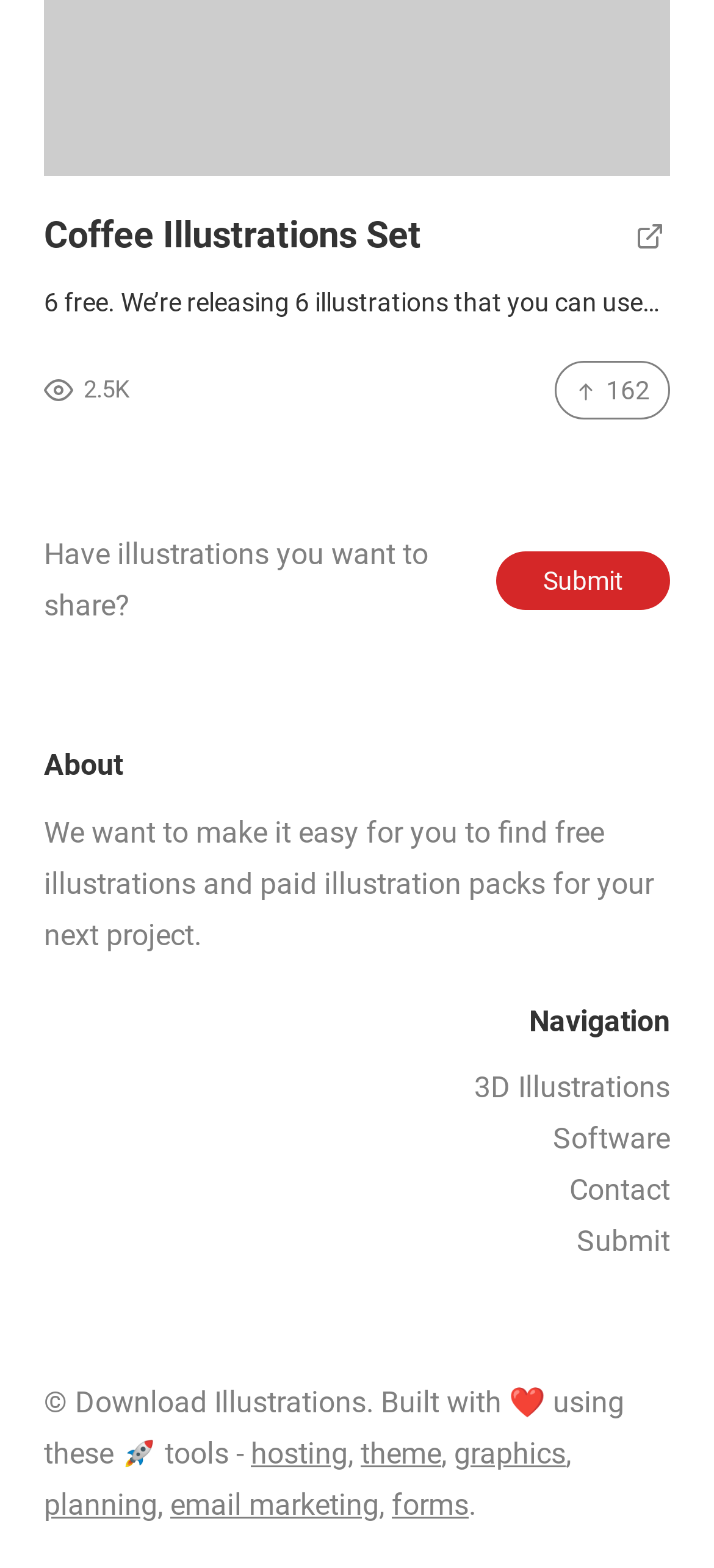What is the theme of the illustrations?
Based on the image content, provide your answer in one word or a short phrase.

Coffee